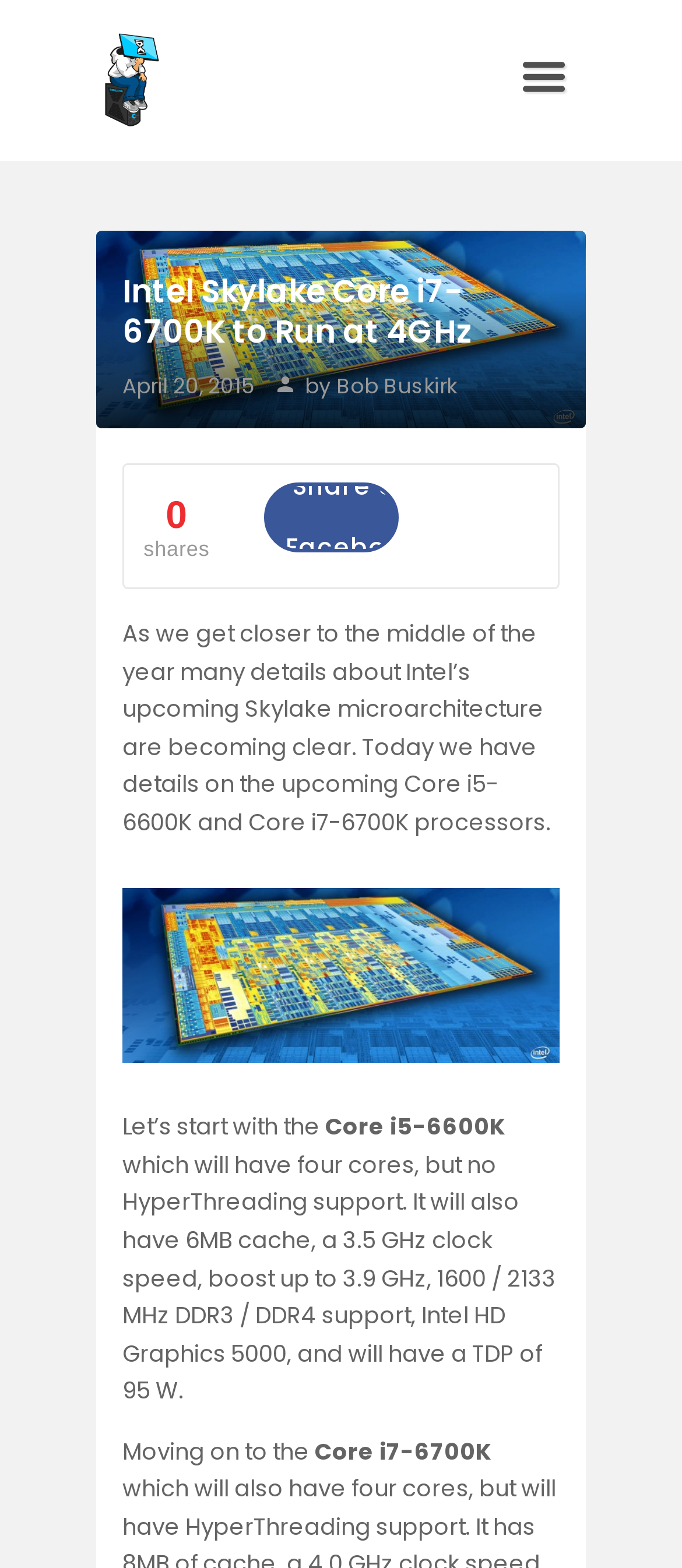Give a one-word or one-phrase response to the question:
What is the purpose of the 'Scroll to top' button?

To scroll to the top of the page